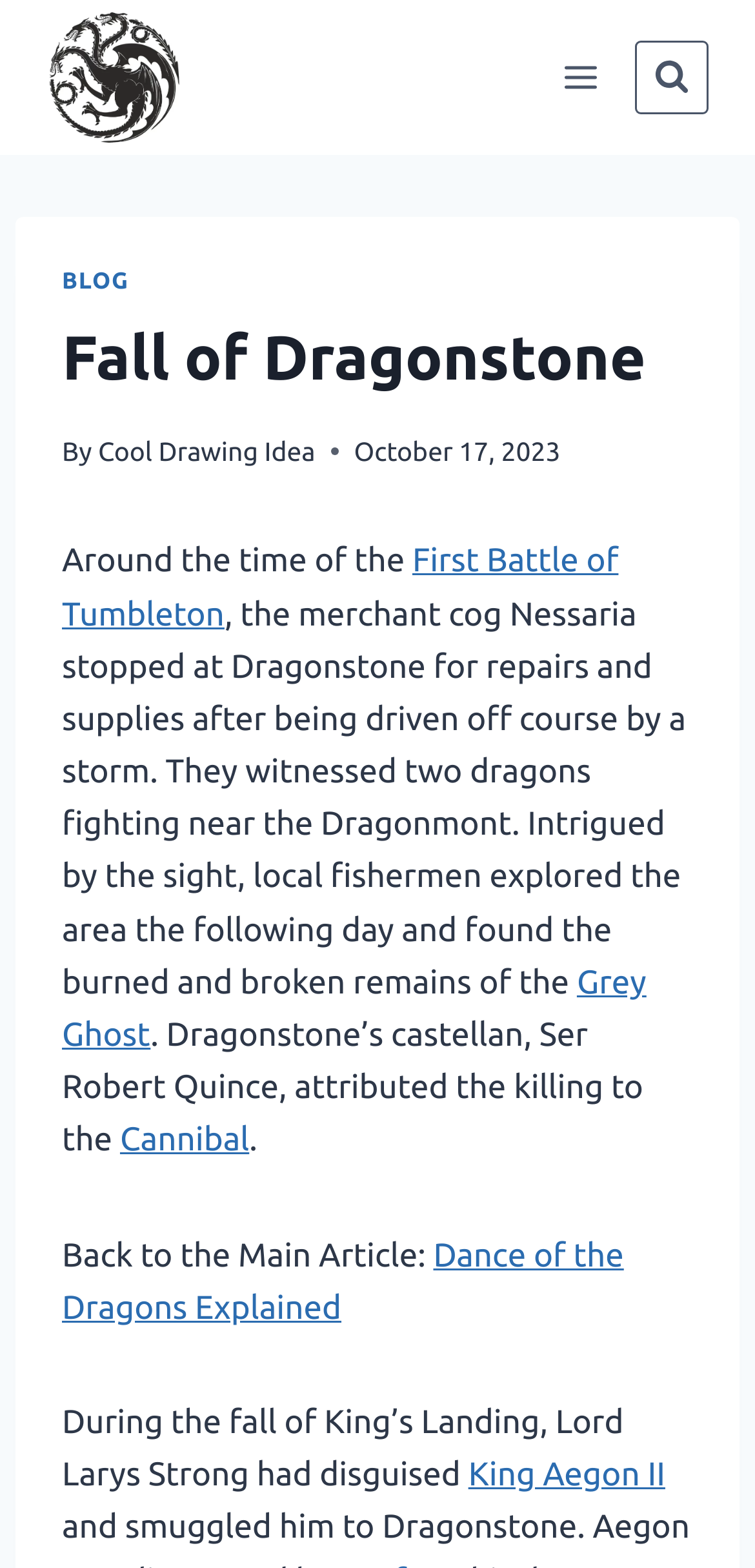Given the element description, predict the bounding box coordinates in the format (top-left x, top-left y, bottom-right x, bottom-right y). Make sure all values are between 0 and 1. Here is the element description: First Battle of Tumbleton

[0.082, 0.346, 0.819, 0.403]